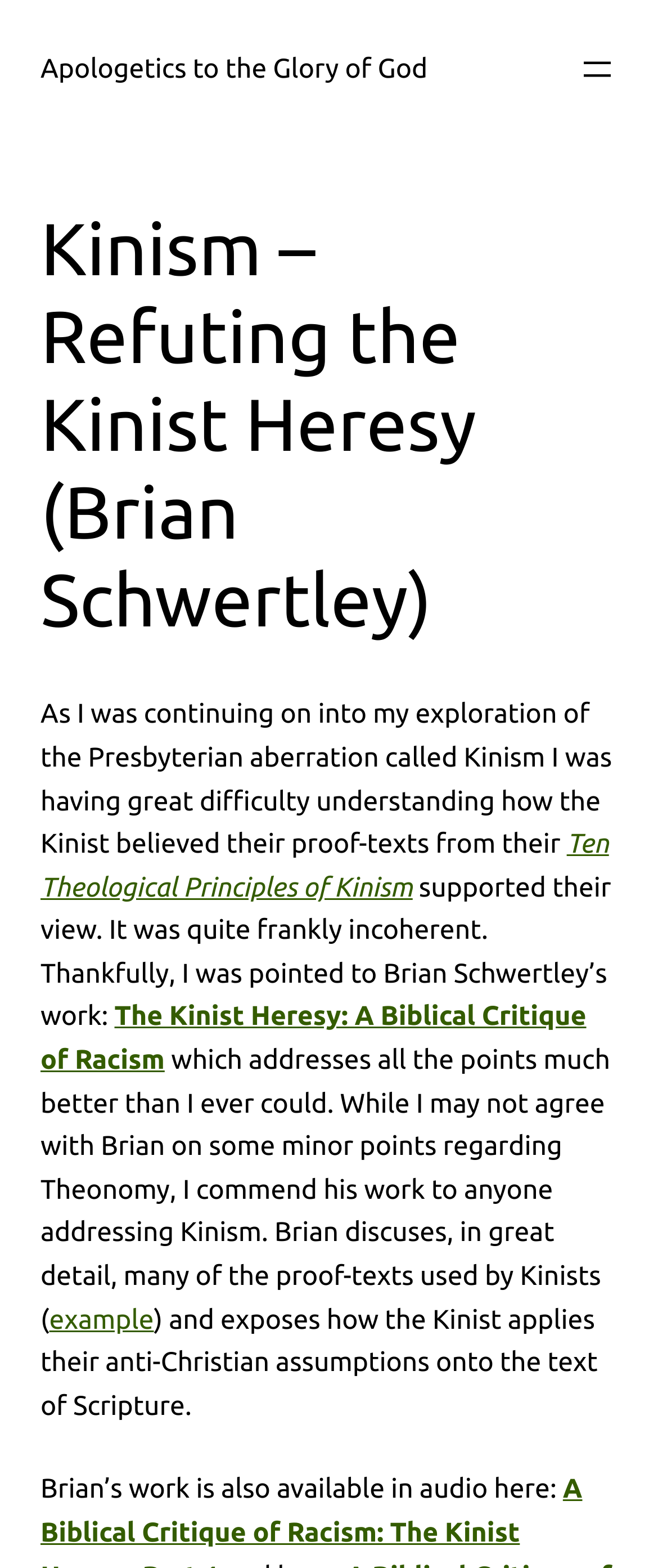What is the topic of the article?
Answer with a single word or phrase by referring to the visual content.

Kinism